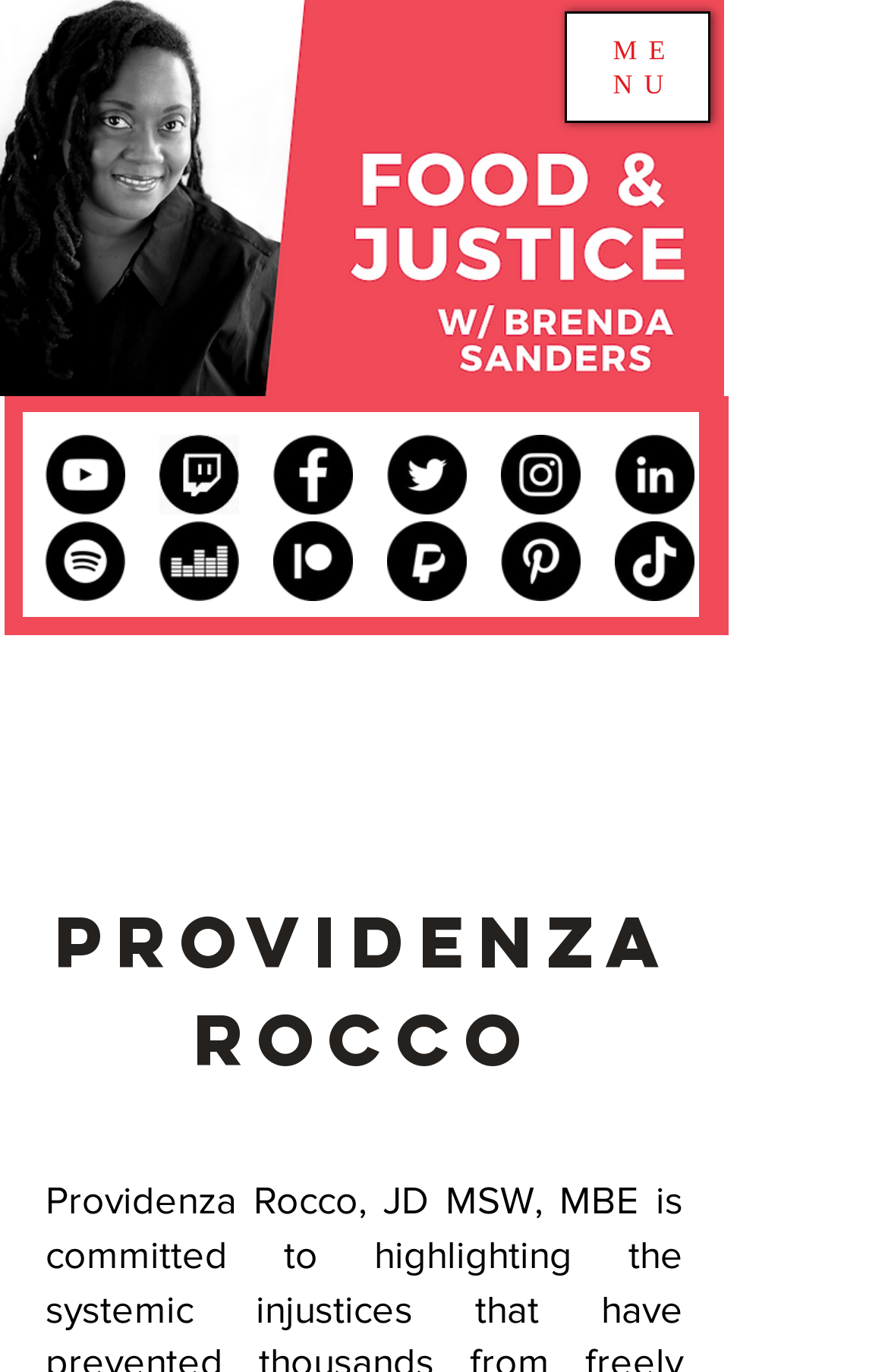Locate the bounding box coordinates of the clickable element to fulfill the following instruction: "Read Providenza Rocco's bio". Provide the coordinates as four float numbers between 0 and 1 in the format [left, top, right, bottom].

[0.0, 0.488, 0.821, 0.75]